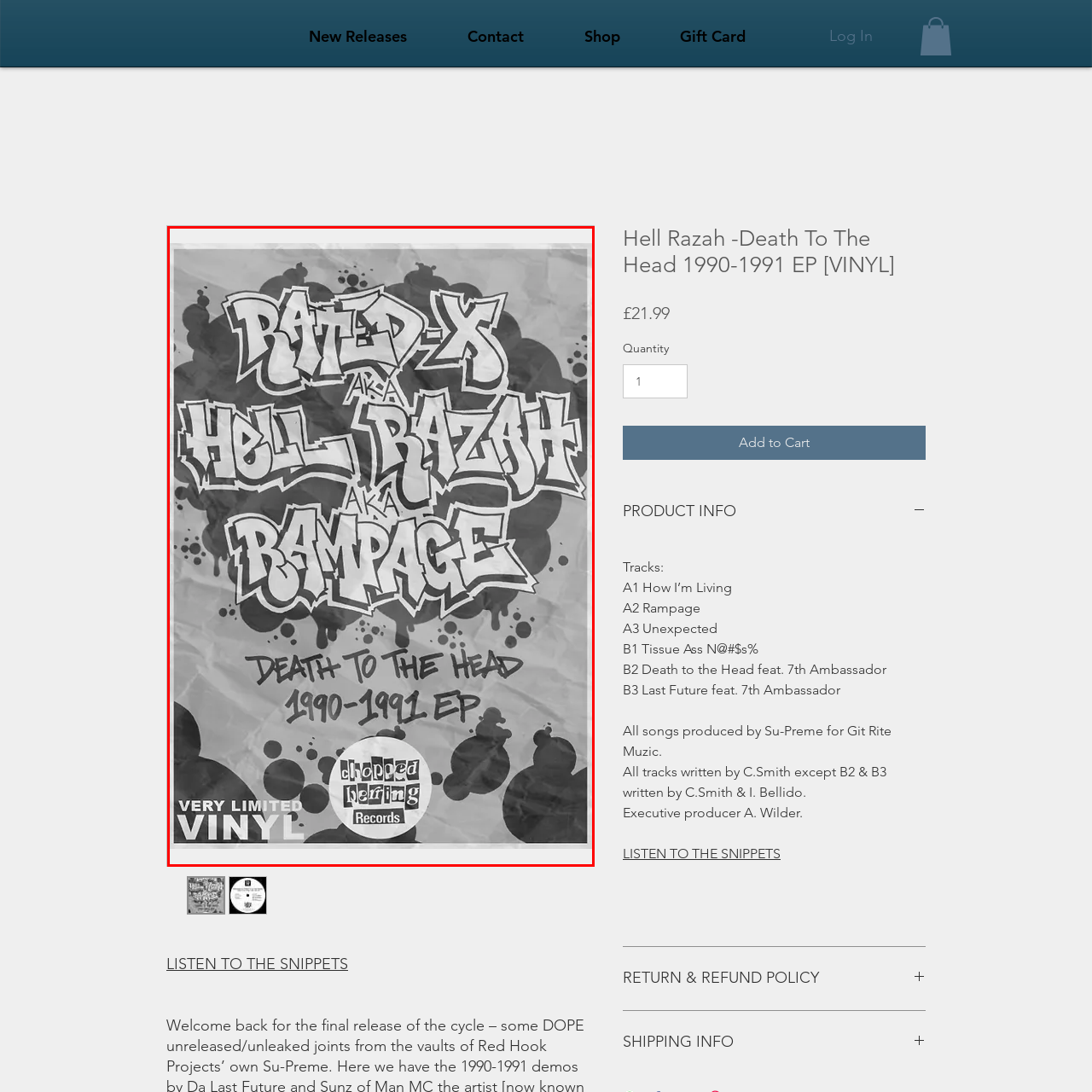What is the style of typography used?
Analyze the image surrounded by the red bounding box and provide a thorough answer.

The caption describes the typography used for the names 'Rated-X', 'Hell Razah', and 'Rampage' as 'bold, graffiti-style', which suggests an urban and artistic aesthetic.